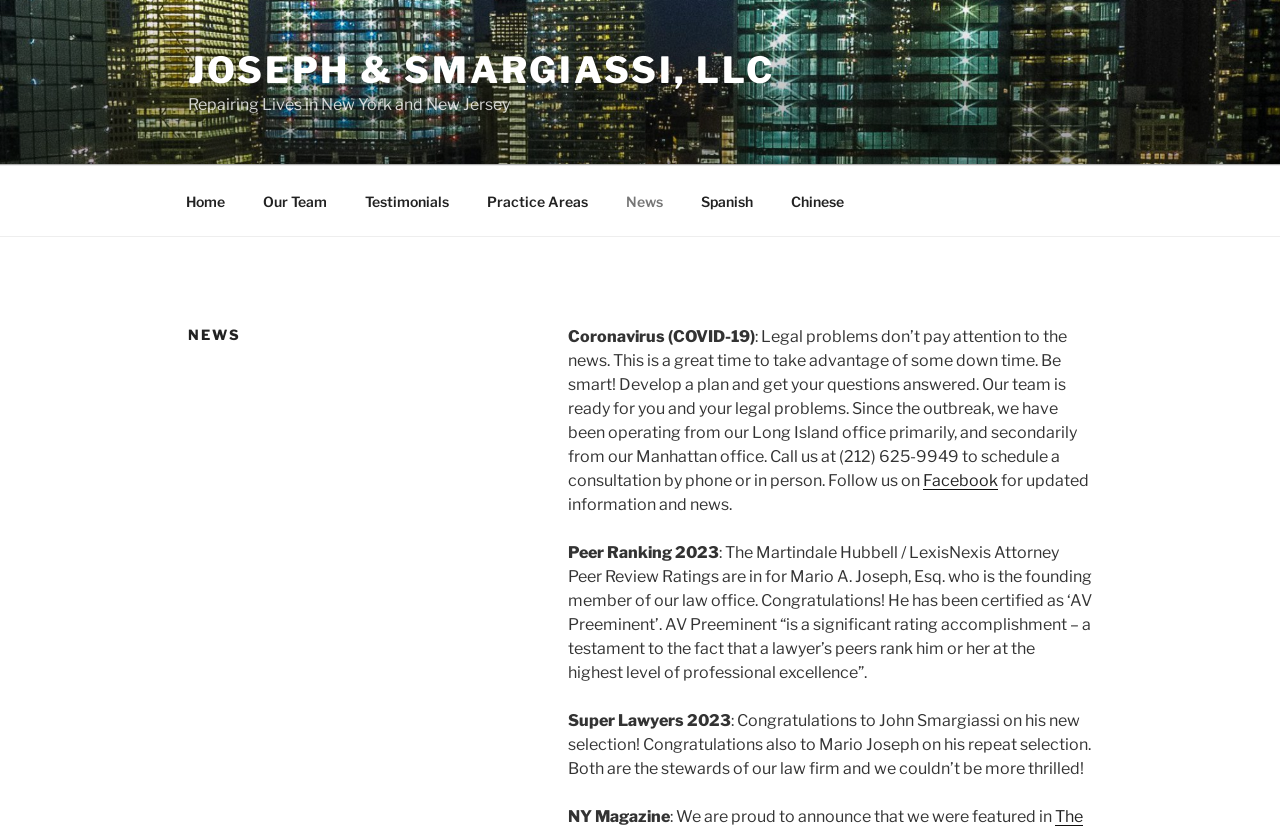Calculate the bounding box coordinates of the UI element given the description: "Facebook".

[0.721, 0.566, 0.779, 0.589]